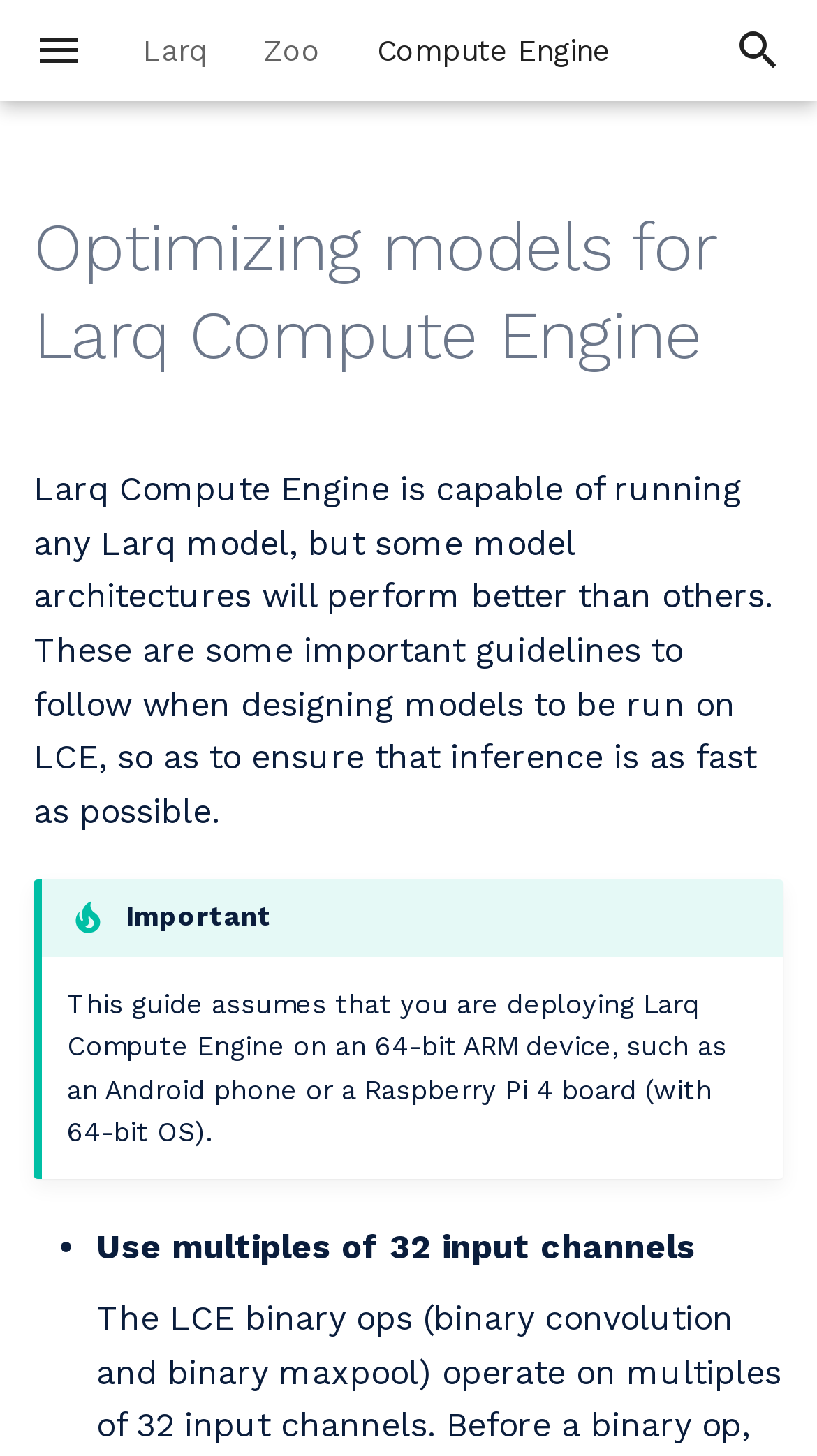Your task is to find and give the main heading text of the webpage.

Optimizing models for Larq Compute Engine¶